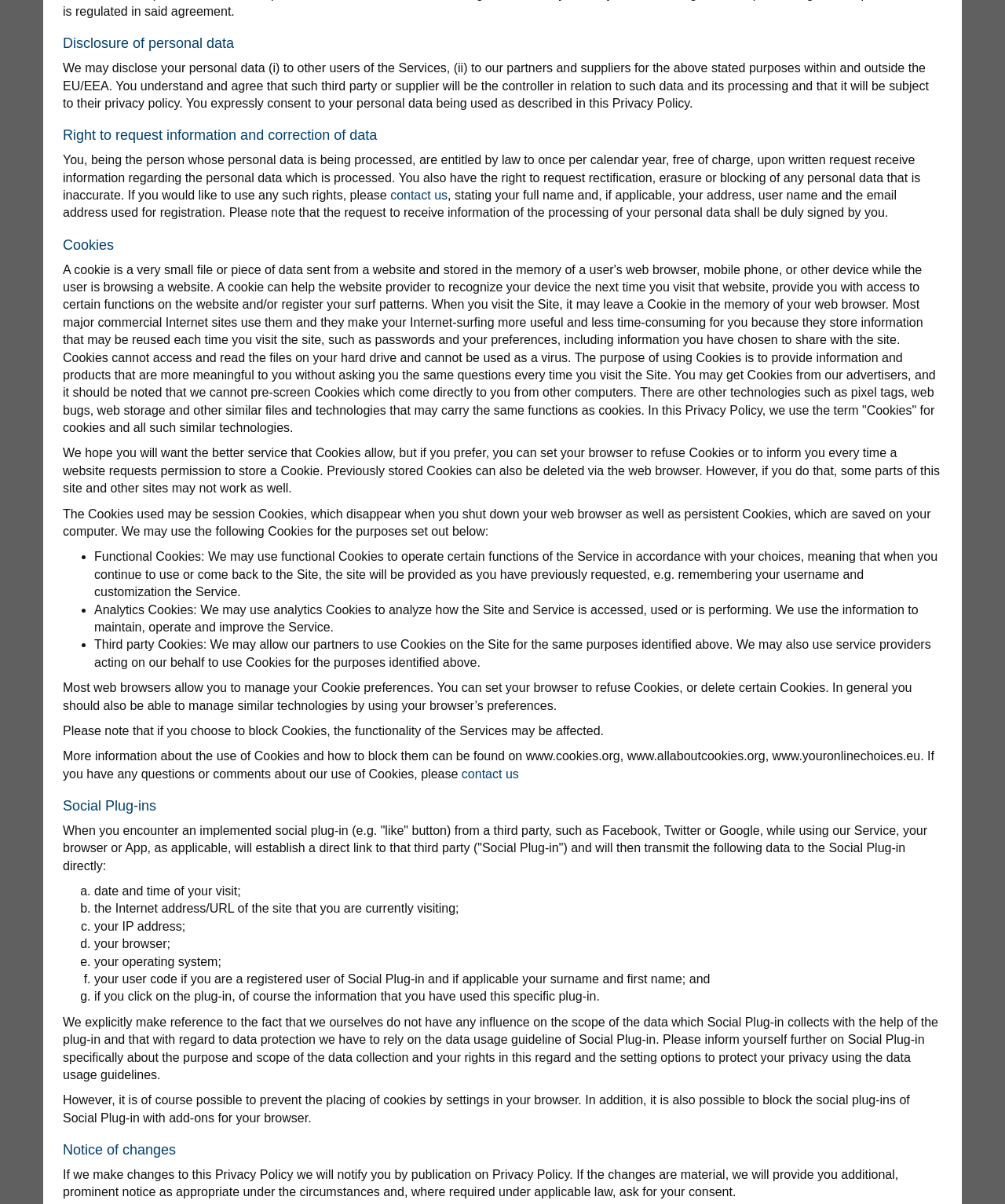Determine the bounding box coordinates for the UI element matching this description: "contact us".

[0.459, 0.637, 0.516, 0.648]